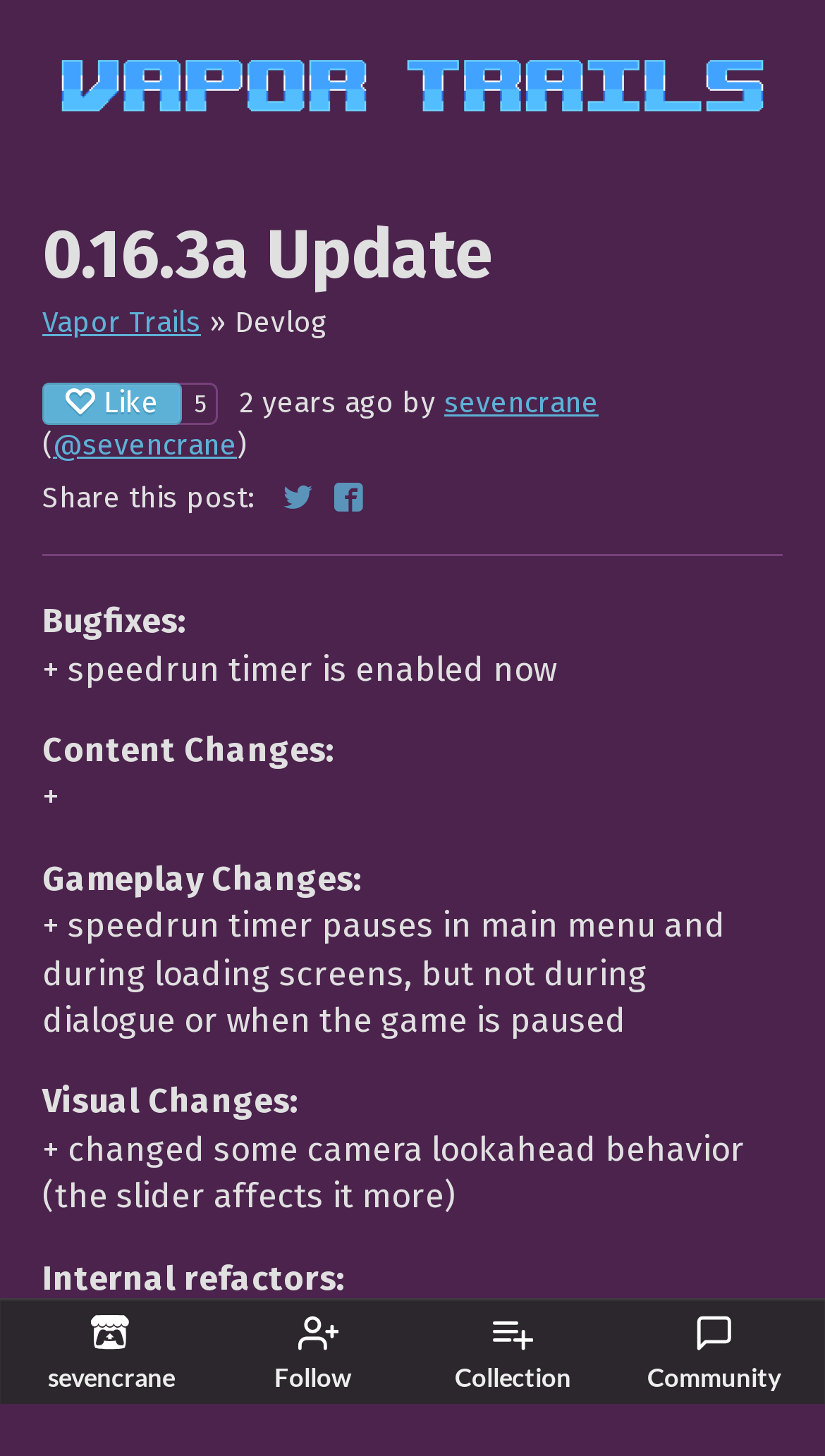Give a one-word or short phrase answer to this question: 
What is the number of likes on the devlog?

5